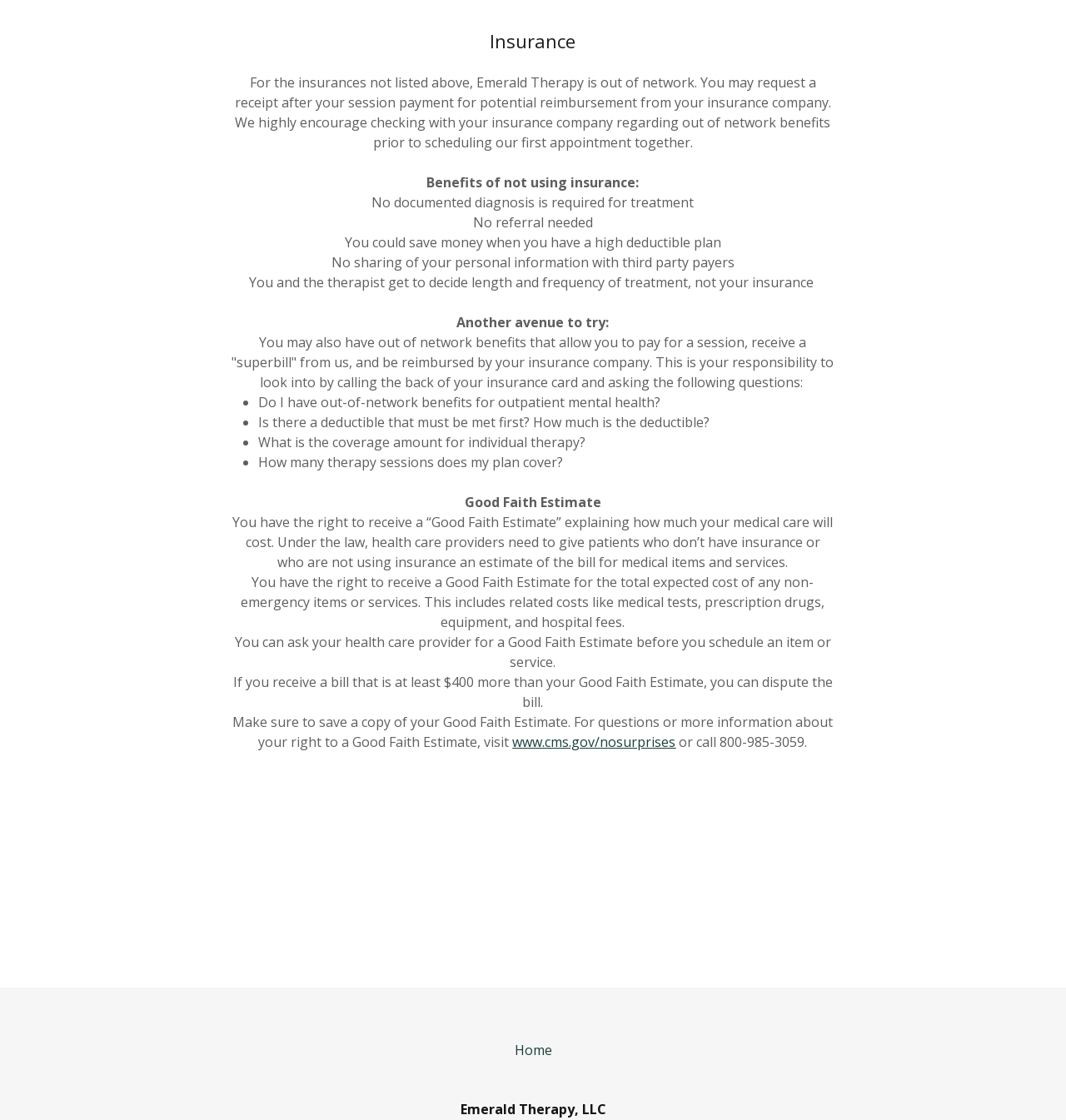Answer the question in a single word or phrase:
What is the title of the insurance section?

Insurance